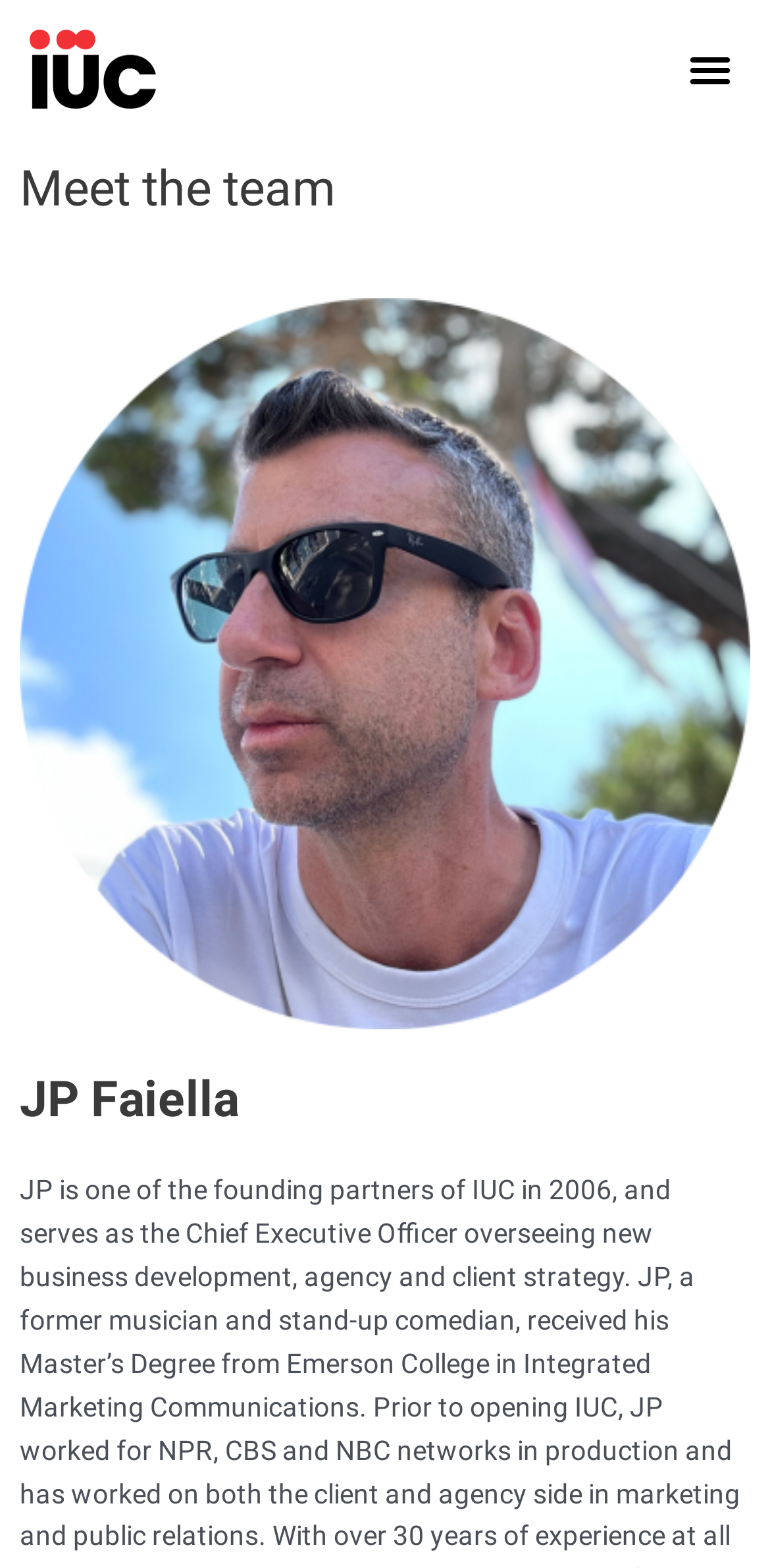Identify the bounding box coordinates for the UI element described by the following text: "Menu". Provide the coordinates as four float numbers between 0 and 1, in the format [left, top, right, bottom].

[0.88, 0.023, 0.965, 0.065]